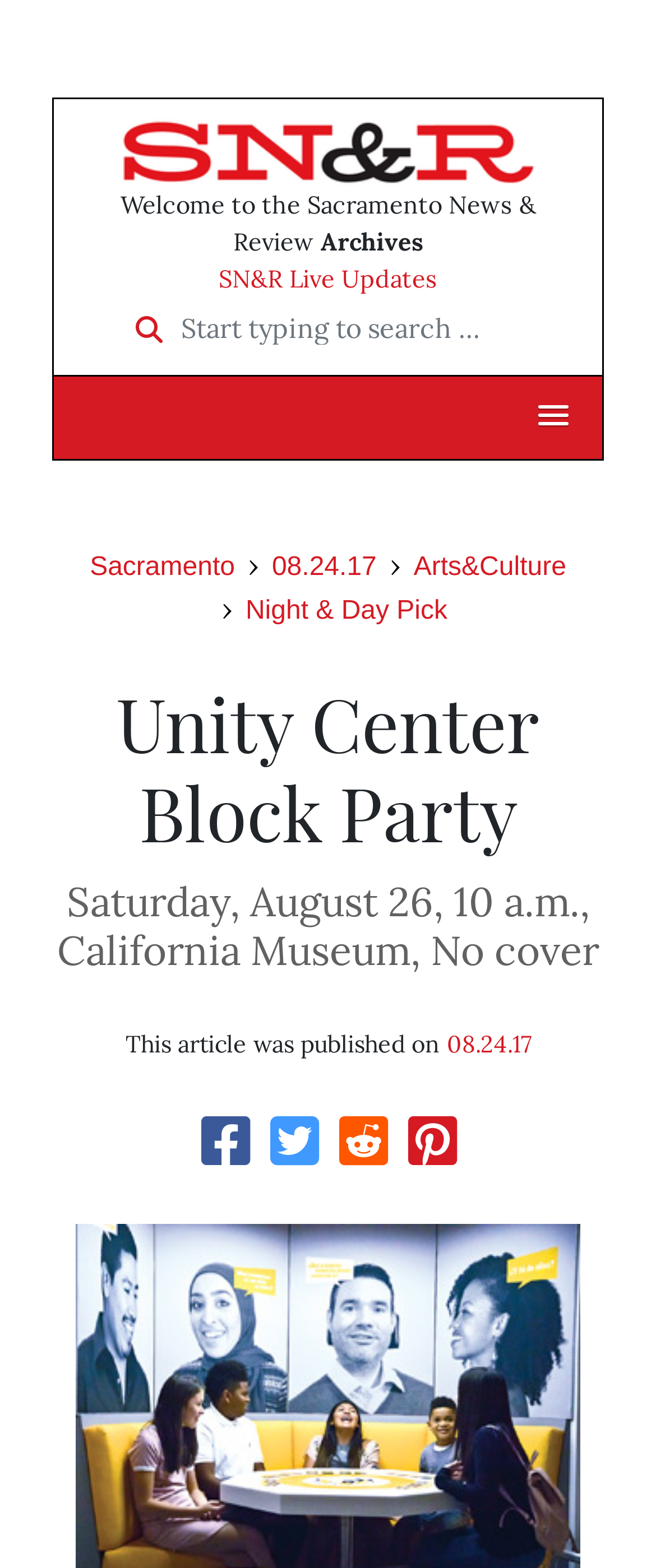Your task is to find and give the main heading text of the webpage.

Unity Center Block Party